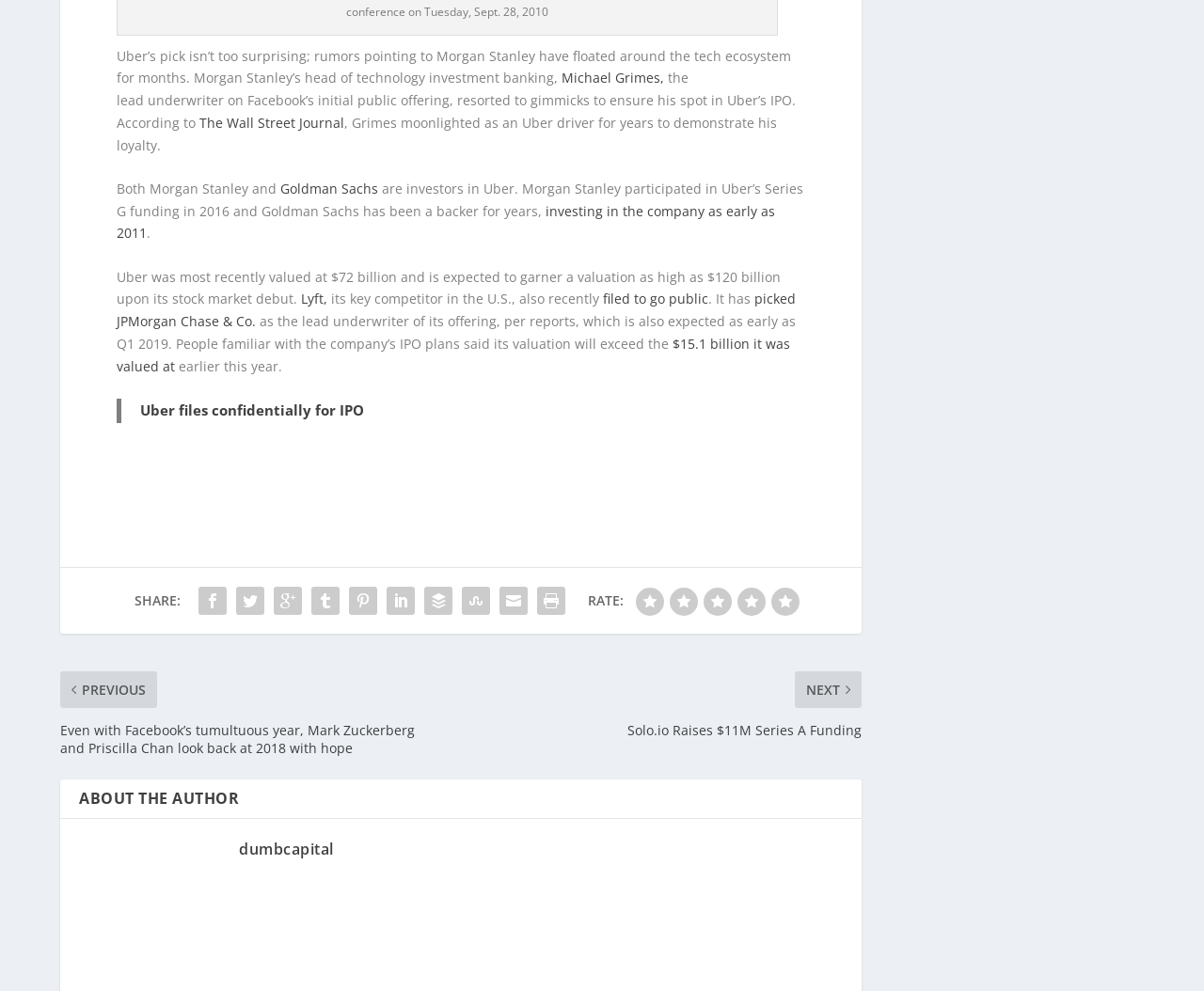Please determine the bounding box coordinates of the element's region to click for the following instruction: "Read more about Lyft's IPO".

[0.25, 0.281, 0.275, 0.299]